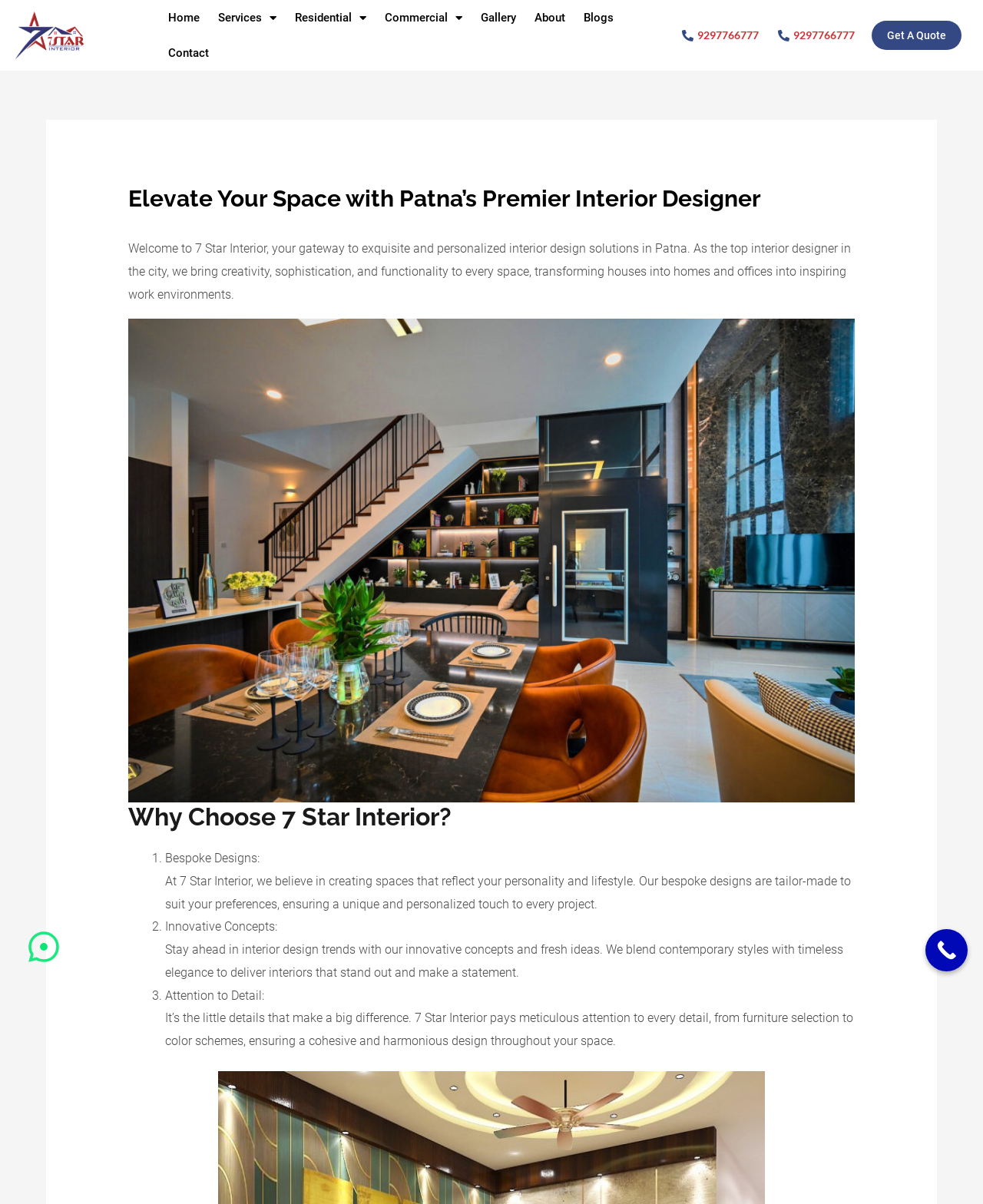Please predict the bounding box coordinates (top-left x, top-left y, bottom-right x, bottom-right y) for the UI element in the screenshot that fits the description: Get a Quote

[0.886, 0.017, 0.978, 0.041]